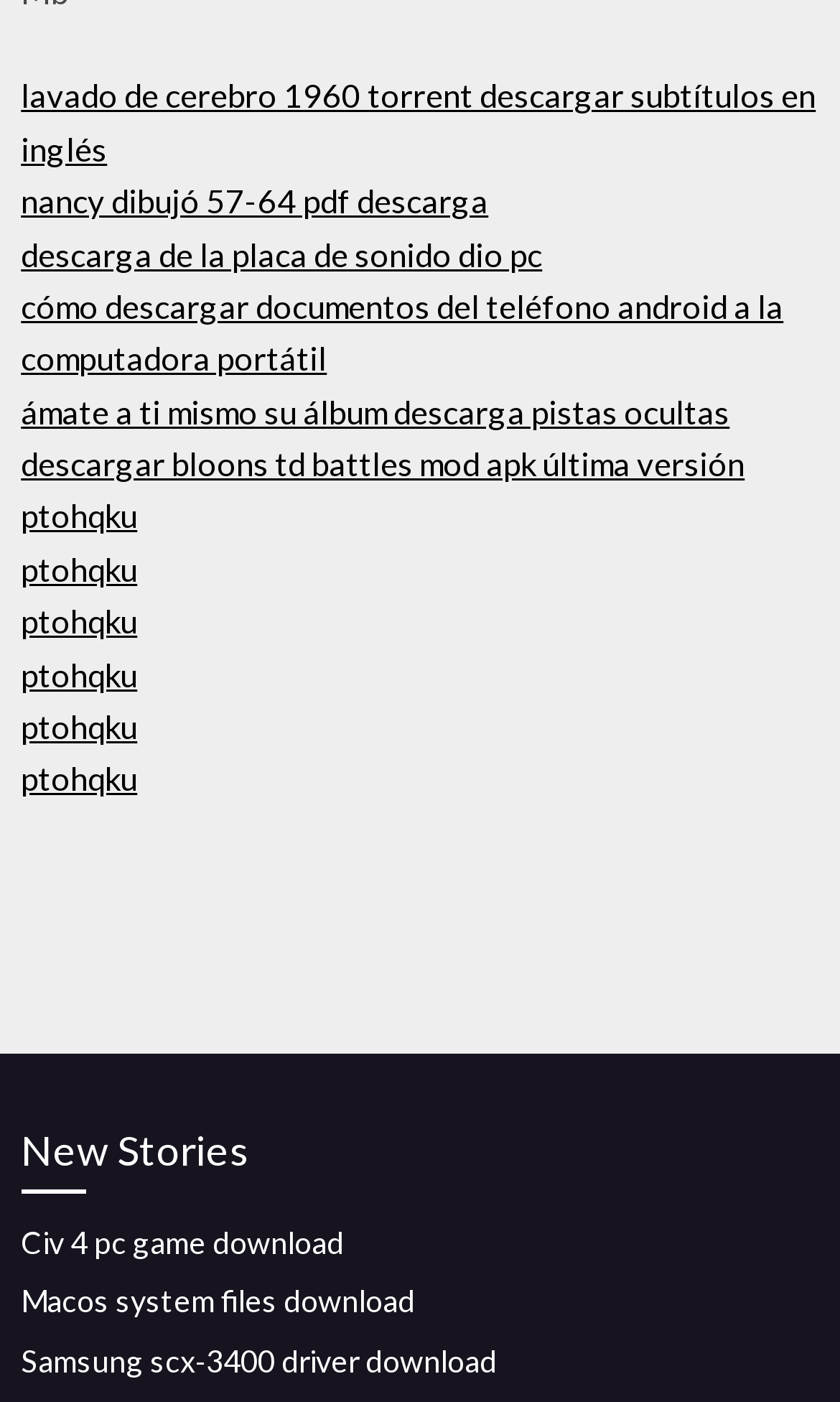What is the heading above the downloadable items?
Please provide a full and detailed response to the question.

The heading above the downloadable items is 'New Stories', which is a heading element located at the top of the webpage with a bounding box coordinate of [0.025, 0.797, 0.975, 0.851].